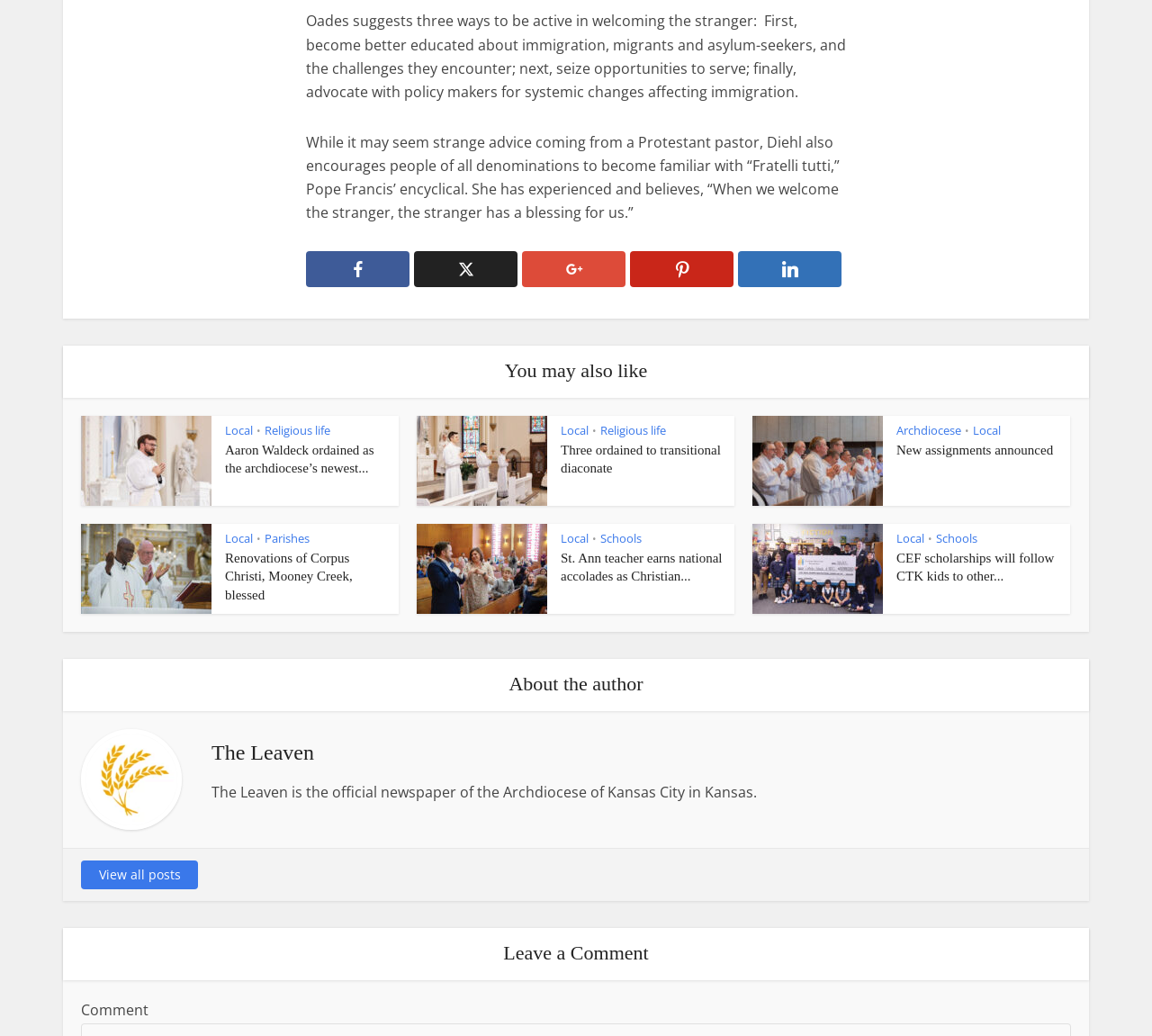Provide a short, one-word or phrase answer to the question below:
What is the purpose of 'Fratelli tutti'?

Pope Francis' encyclical